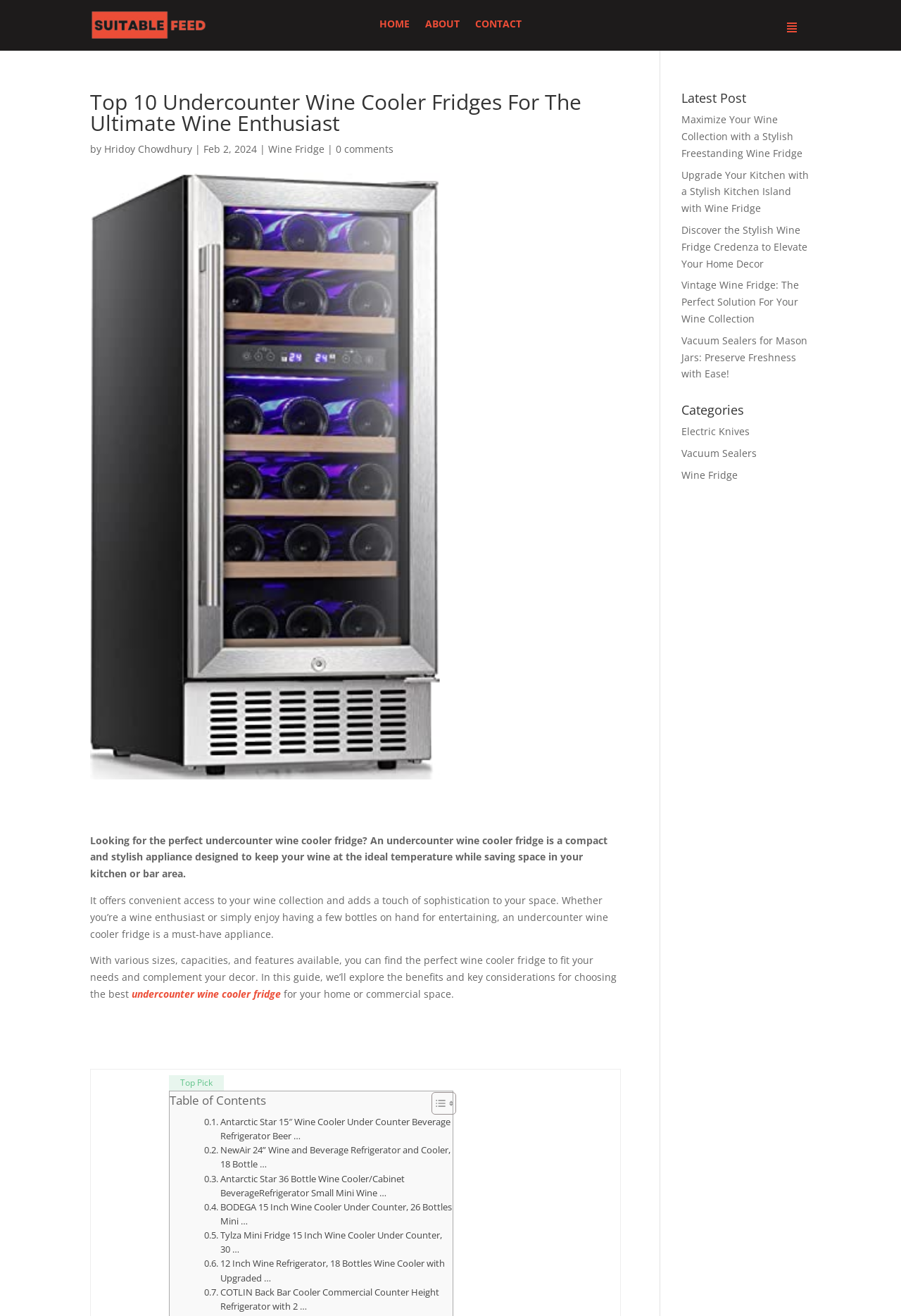Please identify the bounding box coordinates of the element I need to click to follow this instruction: "Explore the 'Wine Fridge' category".

[0.298, 0.108, 0.36, 0.118]